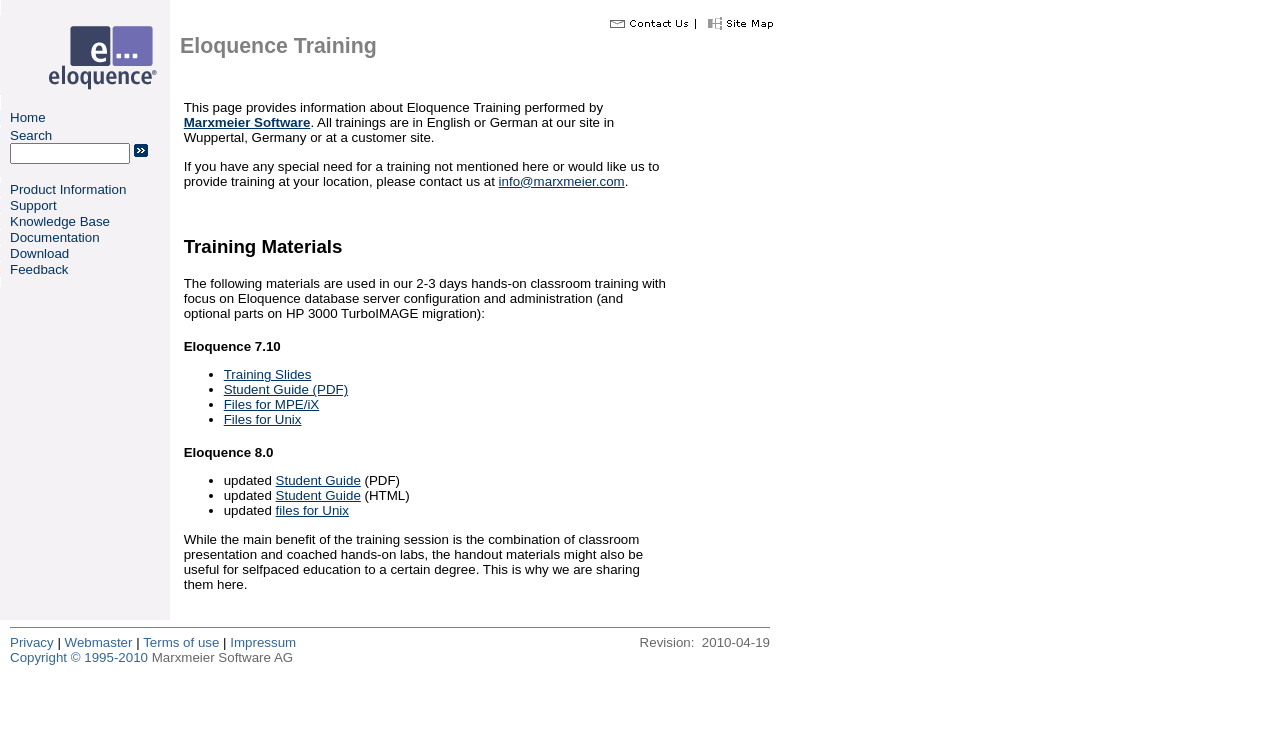Look at the image and write a detailed answer to the question: 
What is the email address to contact for special training needs?

If you have any special need for a training not mentioned on the webpage, you can contact Marxmeier Software at info@marxmeier.com, as mentioned in the webpage content.